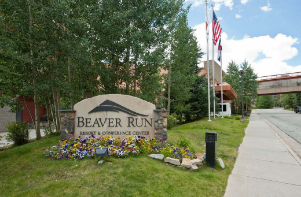Elaborate on the elements present in the image.

The image showcases the entrance to the Beaver Run Resort and Conference Center, situated amid lush greenery and colorful flower beds that enhance its welcoming appeal. Prominent at the forefront is a large stone sign displaying the name "BEAVER RUN," emphasizing the resort's identity. Flanking the sign, a series of flags represent the United States and Colorado, symbolizing pride and local heritage. The well-maintained lawn and surrounding trees contribute to a serene atmosphere, while the pathway leading away invites visitors to explore. This picturesque setting serves as the venue for the upcoming 2024 CATA Conference, scheduled to take place from August 12-15, 2024.